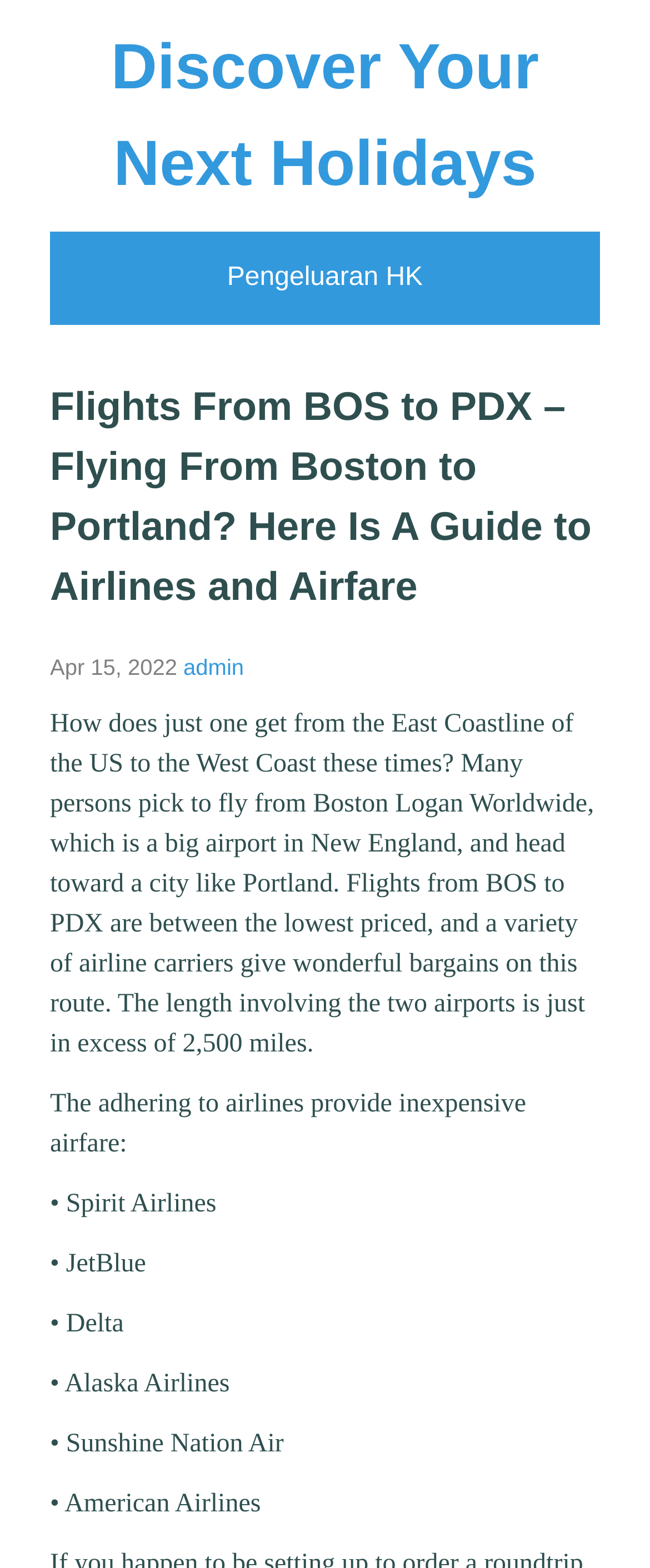Based on the element description: "Pengeluaran HK", identify the bounding box coordinates for this UI element. The coordinates must be four float numbers between 0 and 1, listed as [left, top, right, bottom].

[0.349, 0.168, 0.651, 0.186]